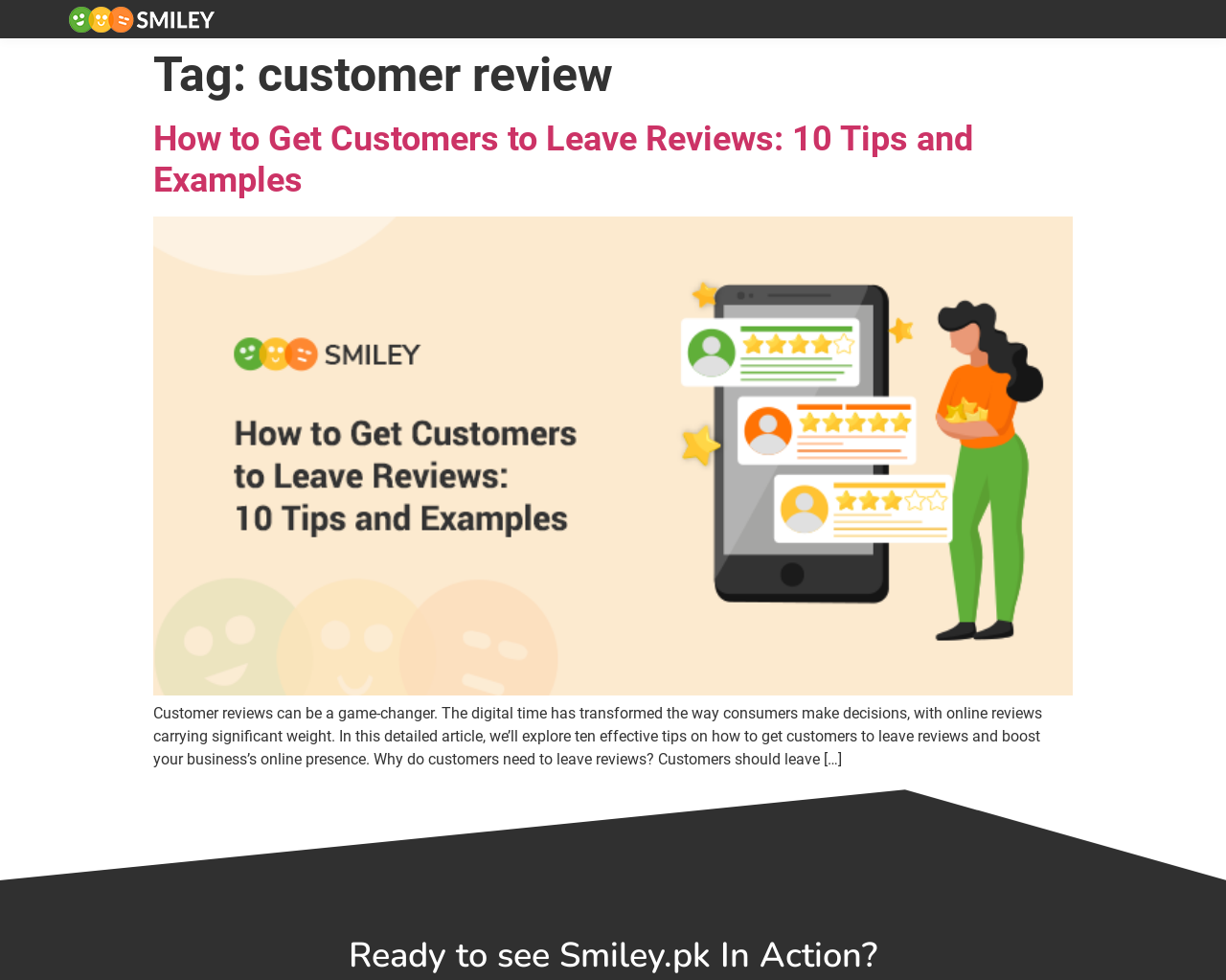Determine the bounding box coordinates for the HTML element described here: "alt="Smiley app logo"".

[0.055, 0.0, 0.177, 0.039]